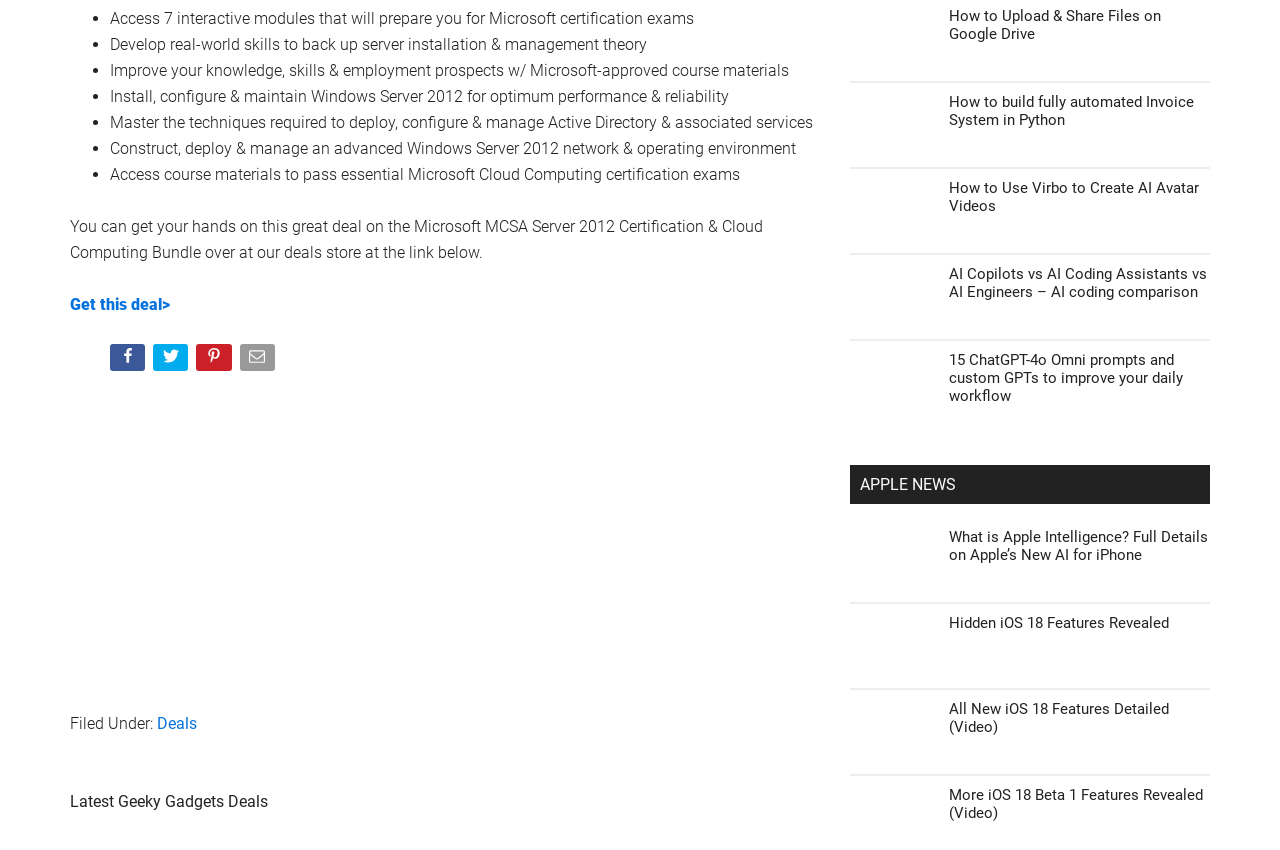Determine the bounding box coordinates of the clickable element to complete this instruction: "Get this deal". Provide the coordinates in the format of four float numbers between 0 and 1, [left, top, right, bottom].

[0.055, 0.347, 0.133, 0.369]